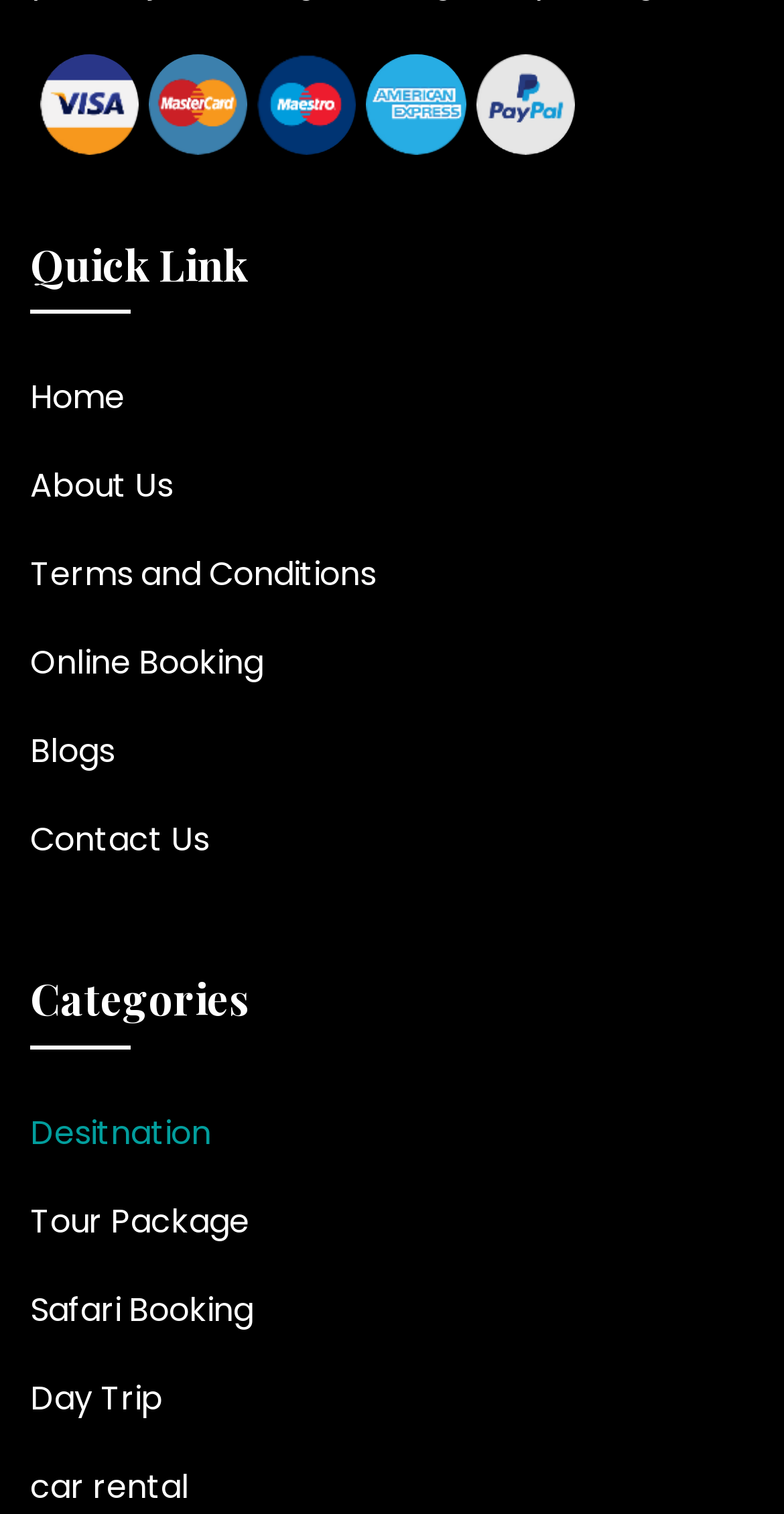Please provide the bounding box coordinates for the element that needs to be clicked to perform the instruction: "Explore Desitnation". The coordinates must consist of four float numbers between 0 and 1, formatted as [left, top, right, bottom].

[0.038, 0.733, 0.269, 0.763]